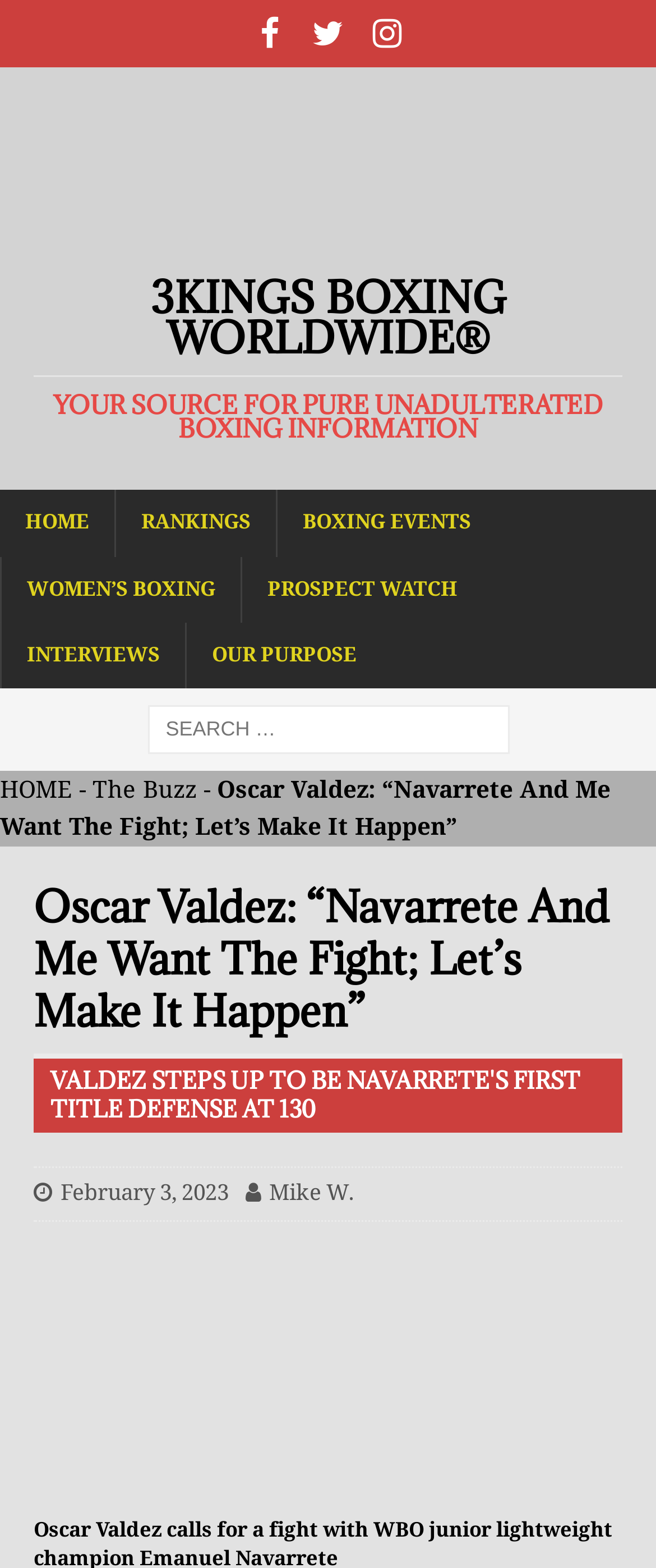What is the topic of the main article?
Using the image as a reference, deliver a detailed and thorough answer to the question.

The main article on the webpage is about Oscar Valdez calling for a fight with Emanuel Navarrete, as indicated by the heading 'Oscar Valdez: “Navarrete And Me Want The Fight; Let’s Make It Happen”' and the subsequent text.